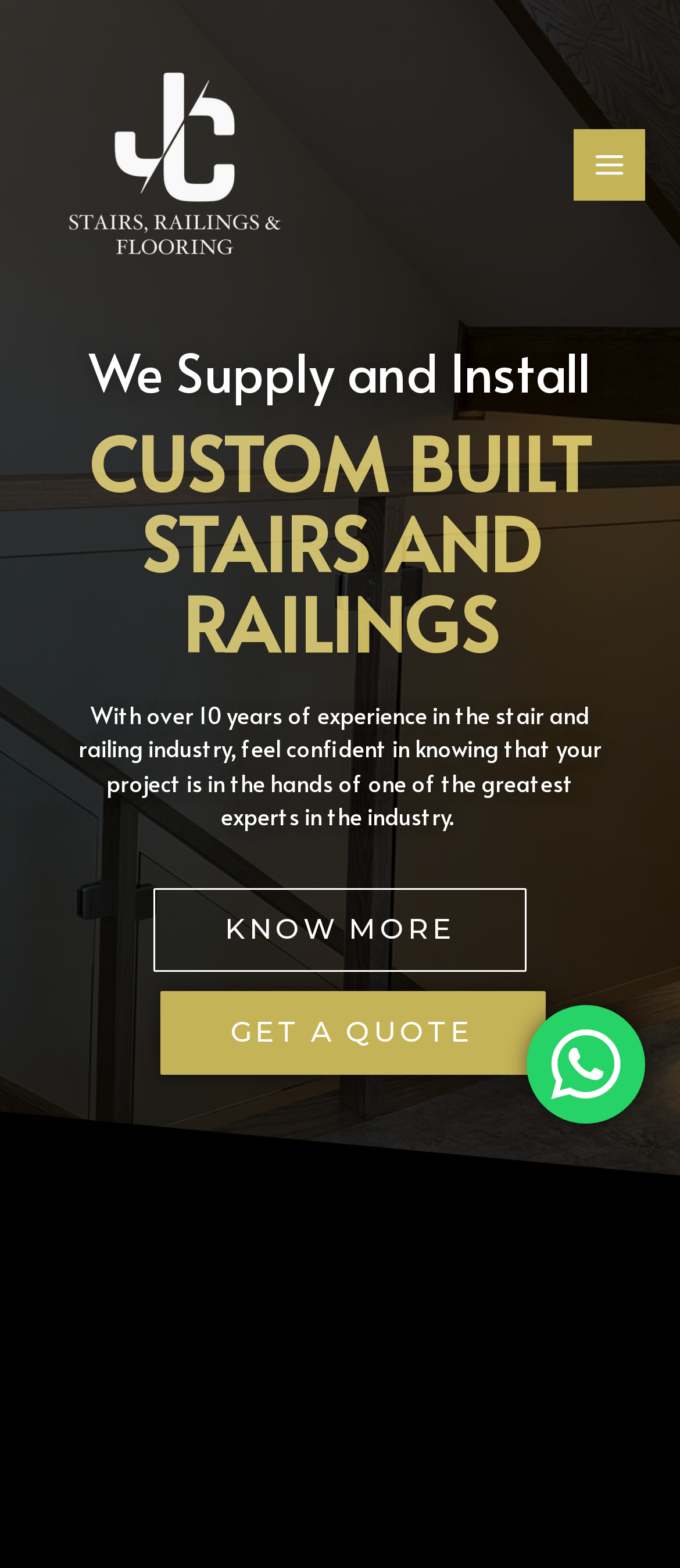Can you give a detailed response to the following question using the information from the image? What is the alternative way to contact the company?

The alternative way to contact the company is through WhatsApp, as indicated by the 'WhatsApp us' text and the accompanying WhatsApp logo.